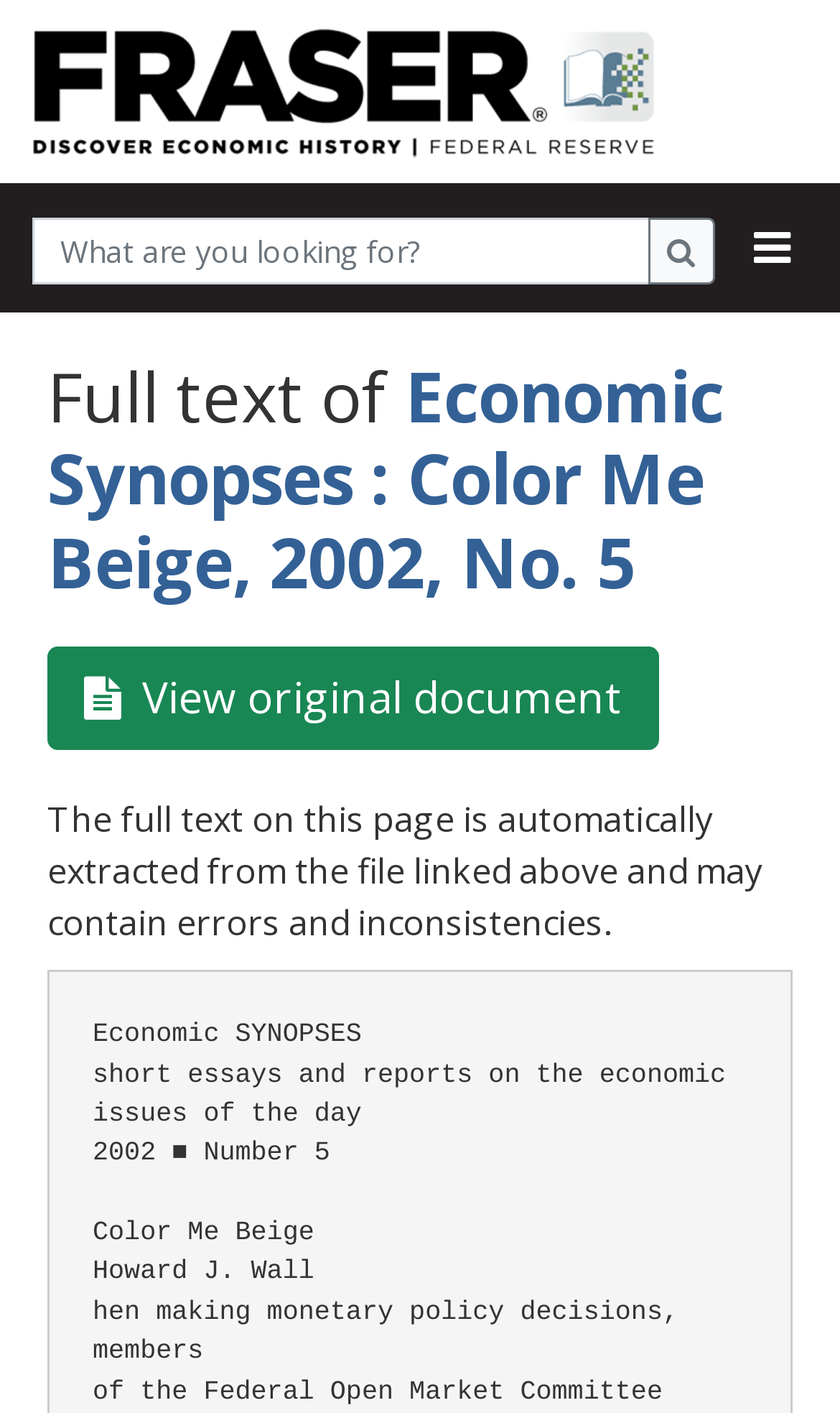How many links are above the search bar?
Please provide an in-depth and detailed response to the question.

Above the search bar, there are two link elements: one with the text 'Economic Synopses : Color Me Beige, 2002, No. 5' and another with the text ' View original document'. These links are located above the search bar, which has a textbox with the placeholder 'What are you looking for?'.